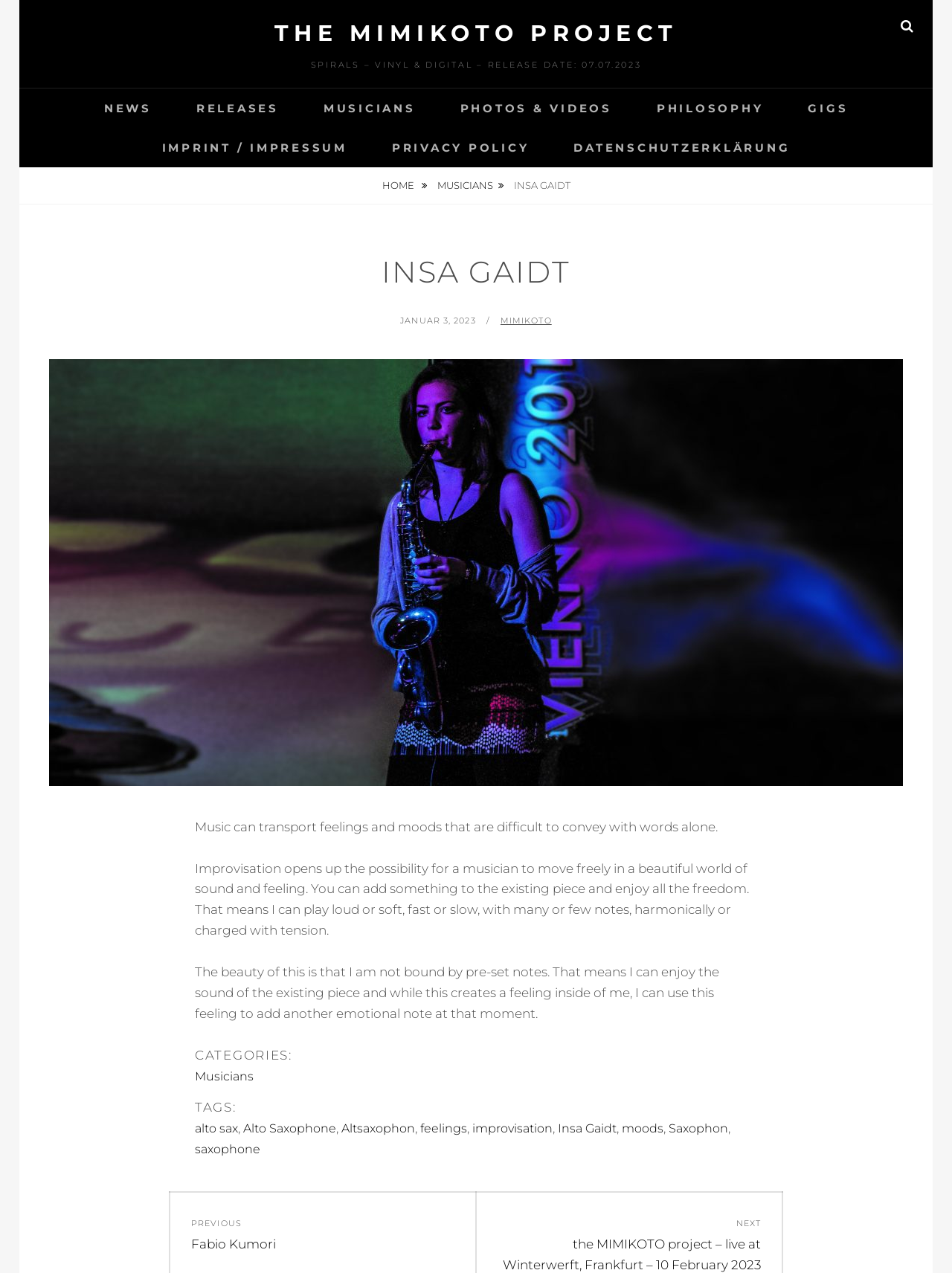Could you determine the bounding box coordinates of the clickable element to complete the instruction: "Check the gigs page"? Provide the coordinates as four float numbers between 0 and 1, i.e., [left, top, right, bottom].

[0.827, 0.07, 0.913, 0.1]